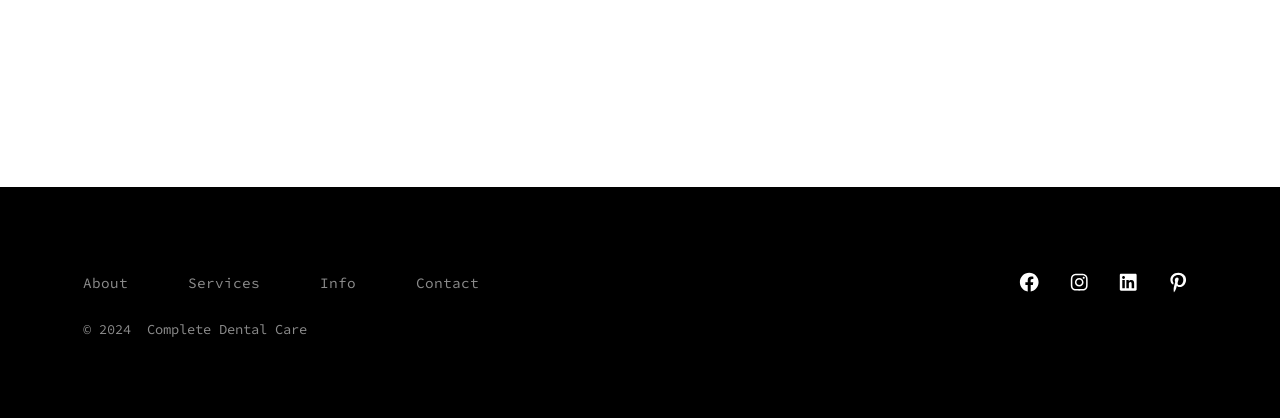What is the purpose of the links in the footer?
Could you please answer the question thoroughly and with as much detail as possible?

I analyzed the link elements in the footer and found that they have text content such as 'About', 'Services', and 'Contact', which suggests that the purpose of these links is to navigate to other pages related to the dental care service.